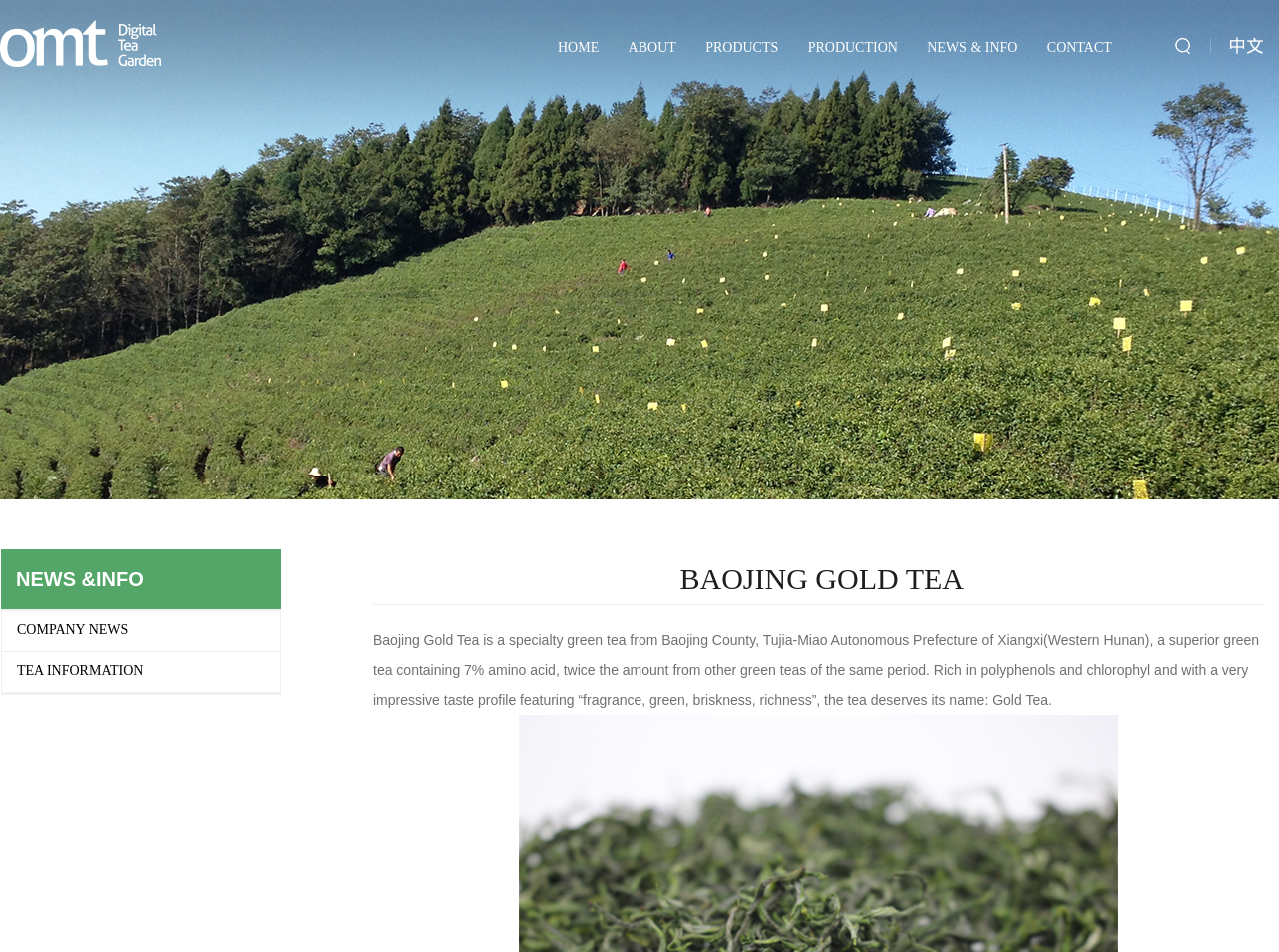Please indicate the bounding box coordinates for the clickable area to complete the following task: "Read the disclaimer". The coordinates should be specified as four float numbers between 0 and 1, i.e., [left, top, right, bottom].

None